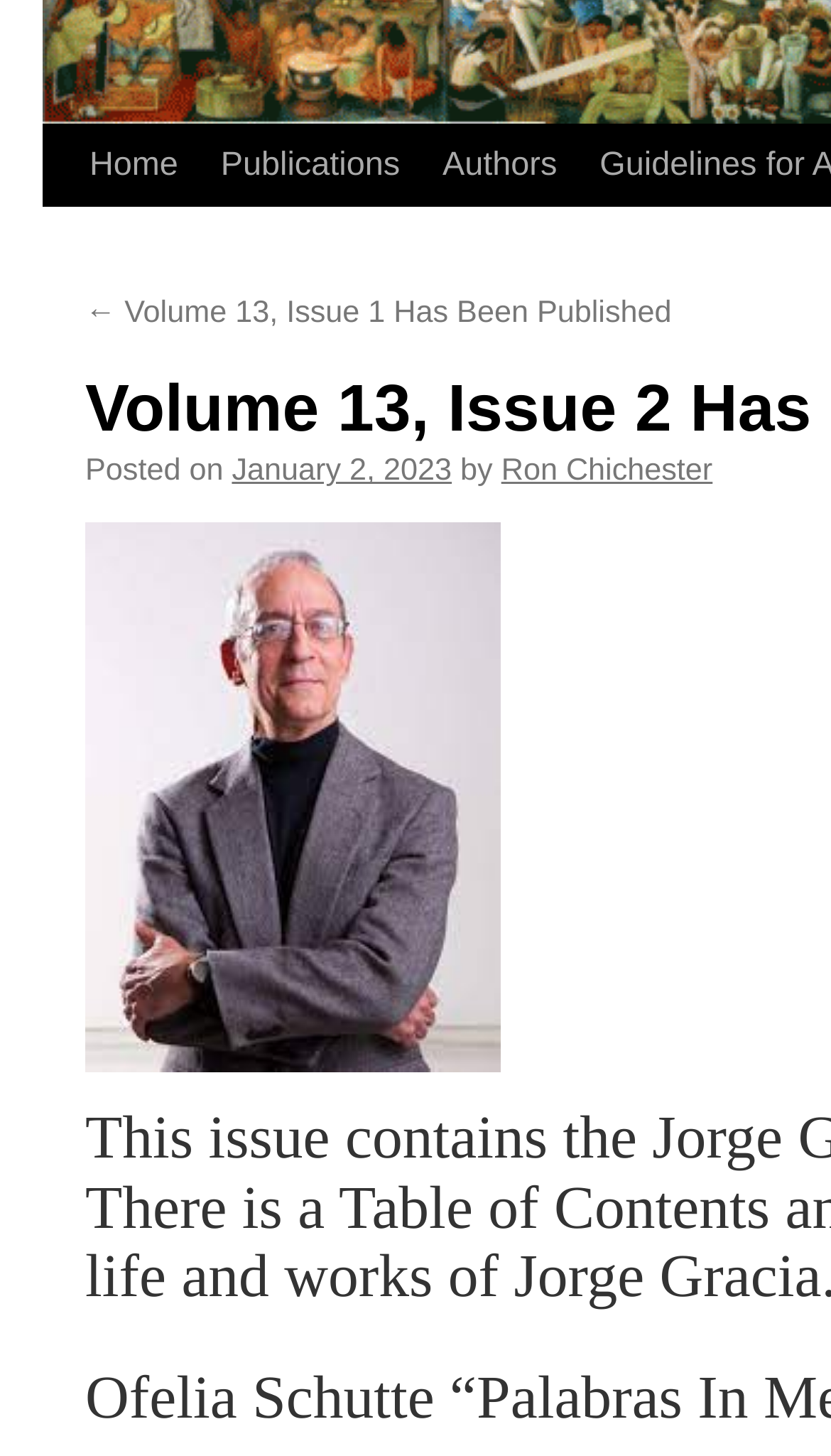Provide the bounding box for the UI element matching this description: "Guidelines for Authors".

[0.62, 0.086, 0.999, 0.198]